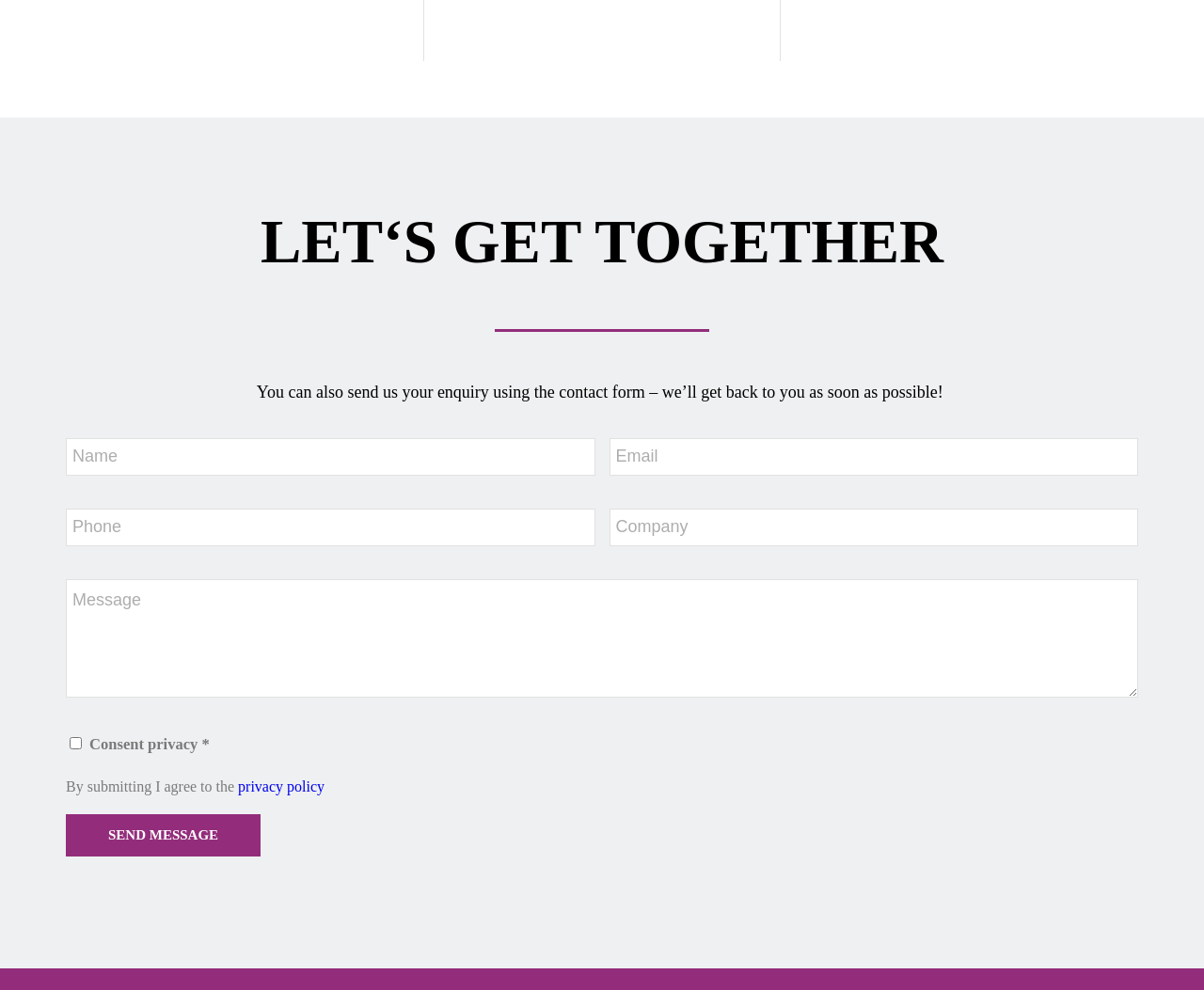What is the checkbox below the form for?
Please provide a comprehensive answer based on the information in the image.

The checkbox is labeled 'Consent privacy *' and is followed by a link to the privacy policy. This suggests that the checkbox is for users to consent to the website's privacy policy before submitting their enquiry.